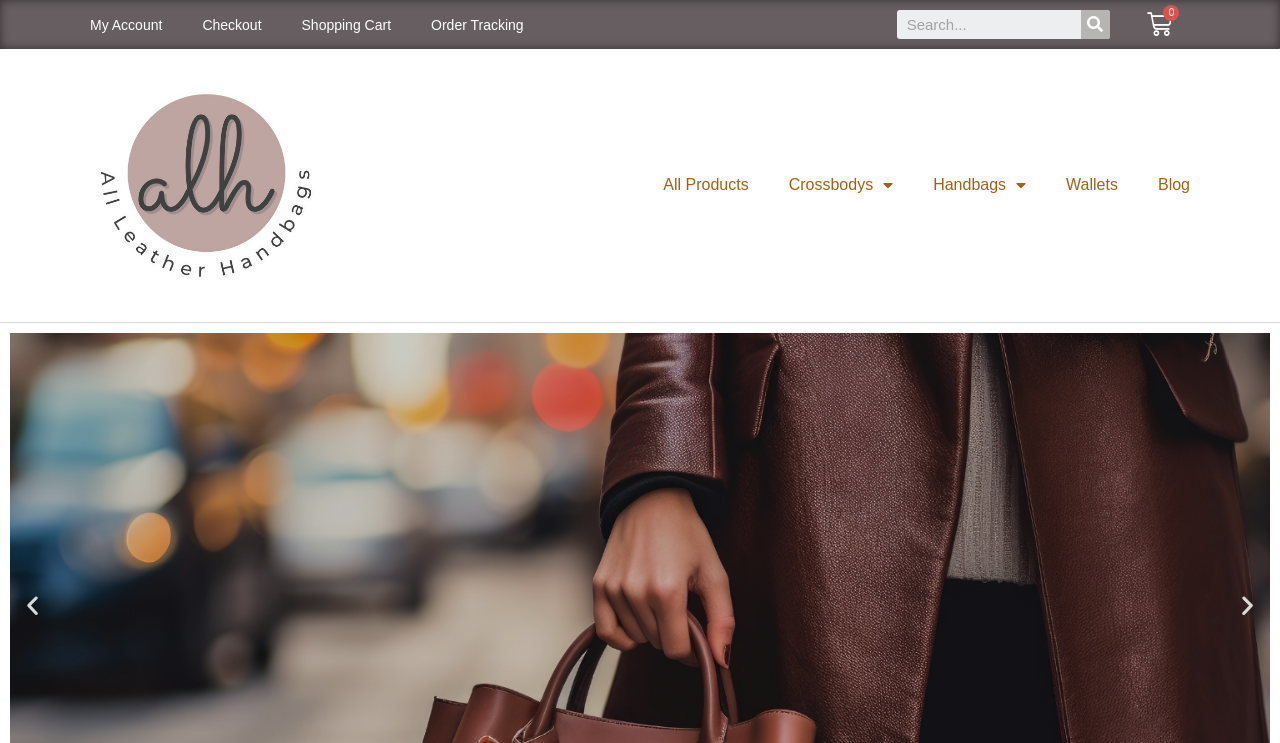What is the function of the 'Previous slide' and 'Next slide' buttons?
Based on the screenshot, provide your answer in one word or phrase.

To navigate product slides